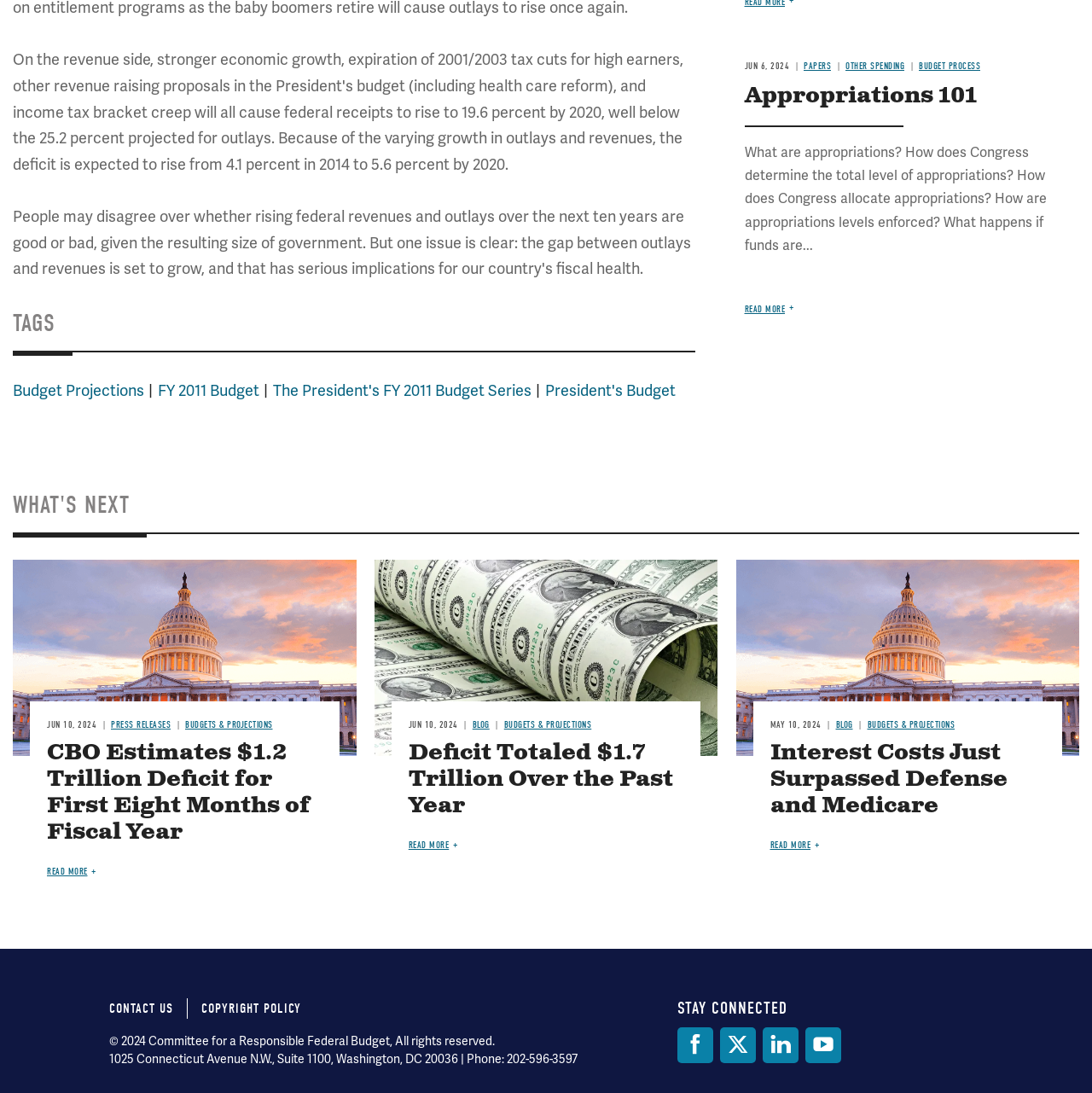Please identify the bounding box coordinates of the element on the webpage that should be clicked to follow this instruction: "Visit 'Facebook'". The bounding box coordinates should be given as four float numbers between 0 and 1, formatted as [left, top, right, bottom].

[0.62, 0.94, 0.653, 0.973]